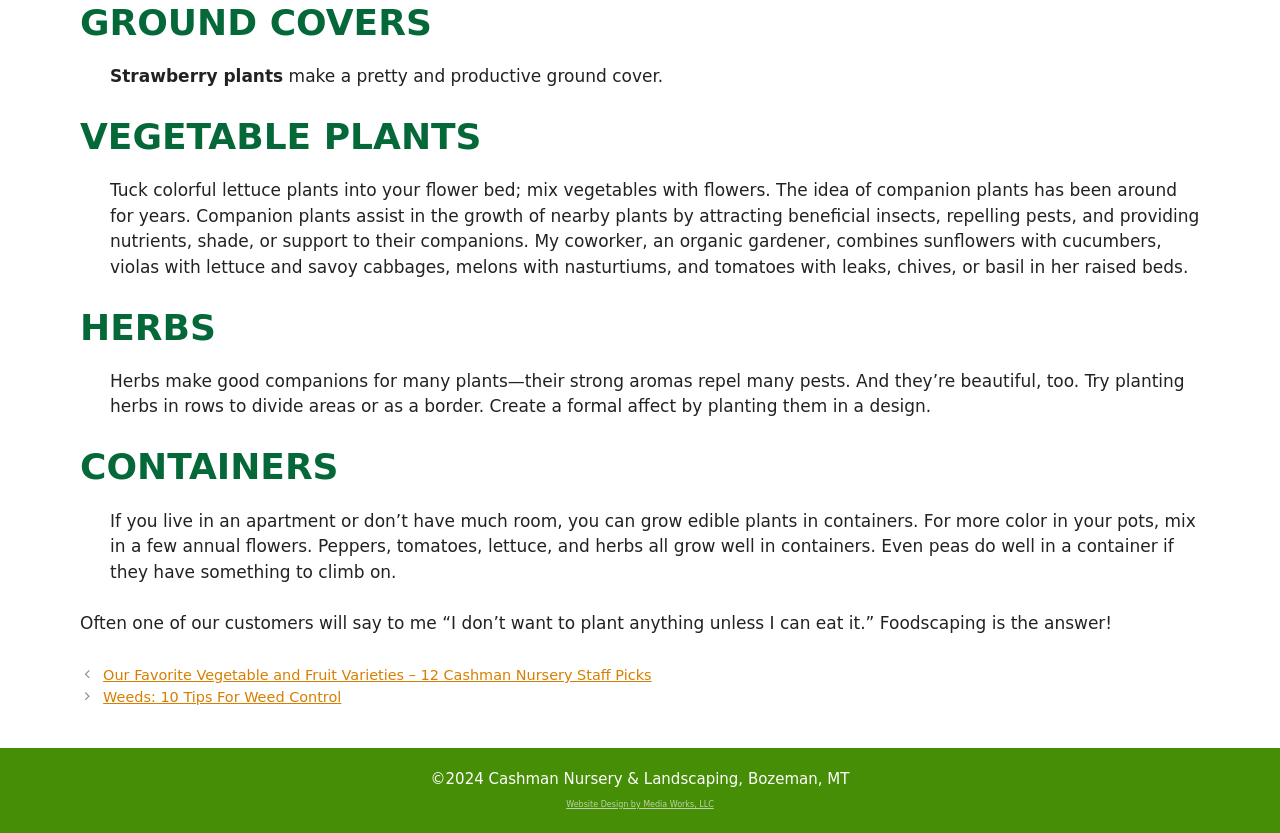What is foodscaping?
Provide a one-word or short-phrase answer based on the image.

Growing edible plants